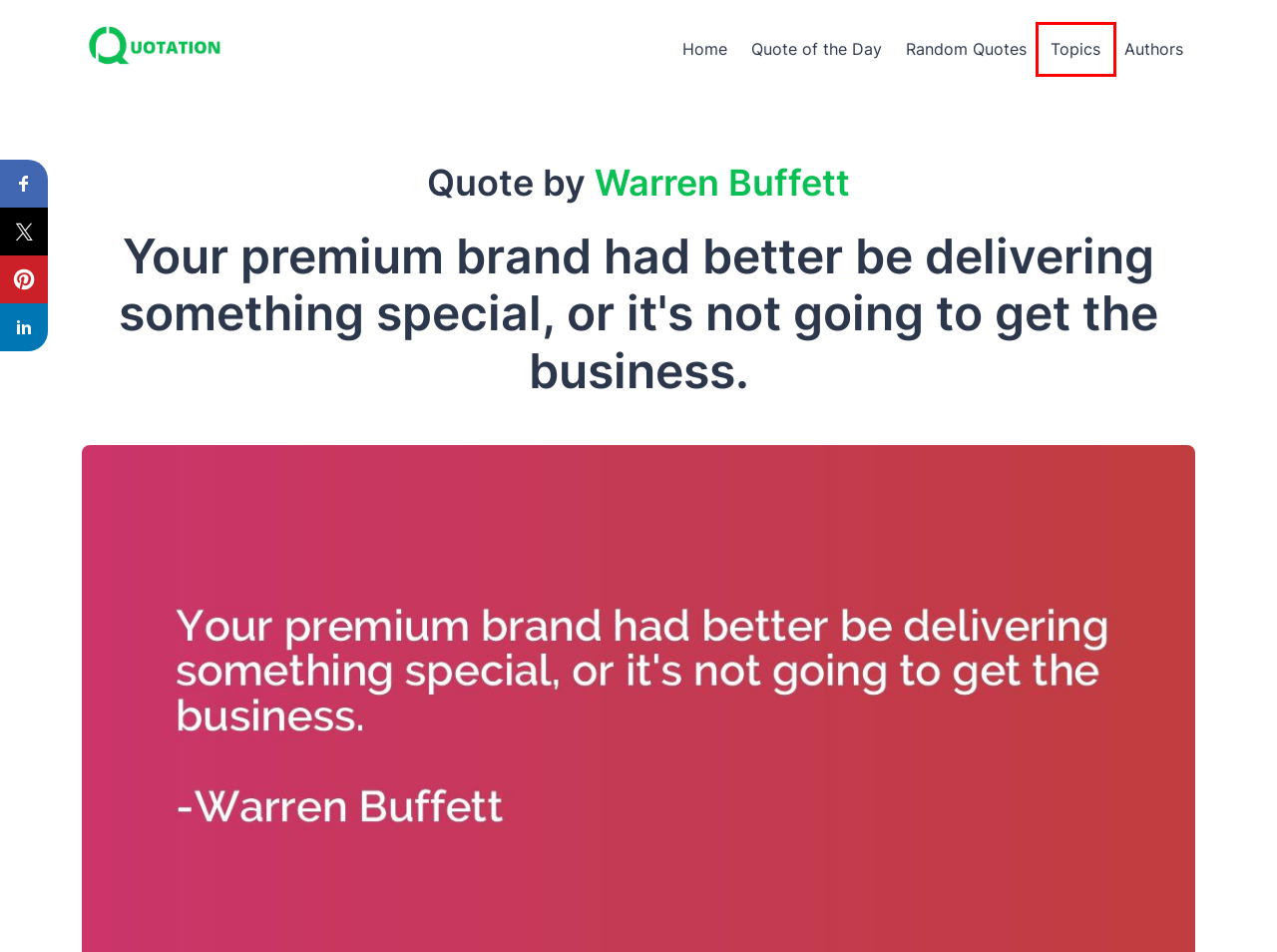You are provided with a screenshot of a webpage that includes a red rectangle bounding box. Please choose the most appropriate webpage description that matches the new webpage after clicking the element within the red bounding box. Here are the candidates:
A. Random Quotes | Quotation.io
B. Quote of the Day | Quotation.io
C. Warren Buffett Quotes | Quotation.io
D. Government Quotes | Quotation.io
E. Tags | Quotation.io
F. Authors | Quotation.io
G. When a man sits with a pretty girl for an hour, it seems - Albert Einstein | Quotation.io
H. Daily Quotes | Quotation.io

E